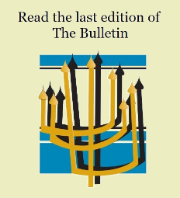What is the symbol of Jewish tradition depicted in the image?
Provide a detailed and extensive answer to the question.

The caption describes the image as featuring a stylized graphic of a golden menorah, which is a symbol of Jewish tradition, indicating the cultural significance of the image.